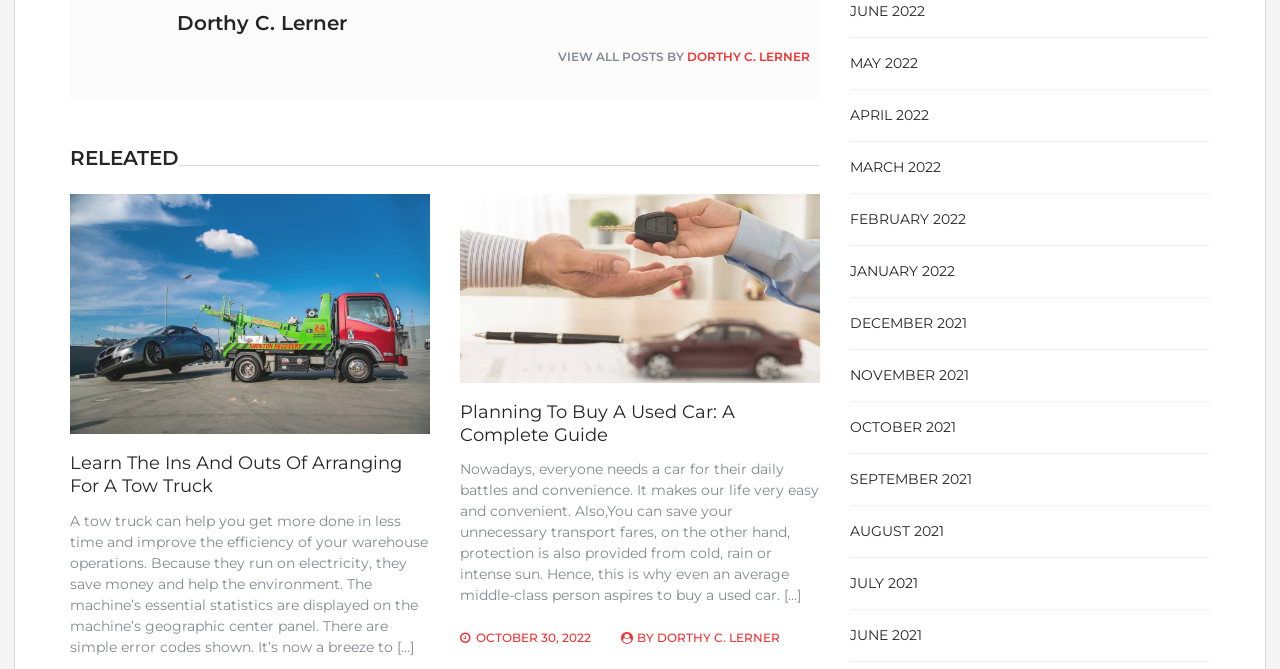Determine the bounding box coordinates of the UI element that matches the following description: "April 2022". The coordinates should be four float numbers between 0 and 1 in the format [left, top, right, bottom].

[0.664, 0.159, 0.726, 0.186]